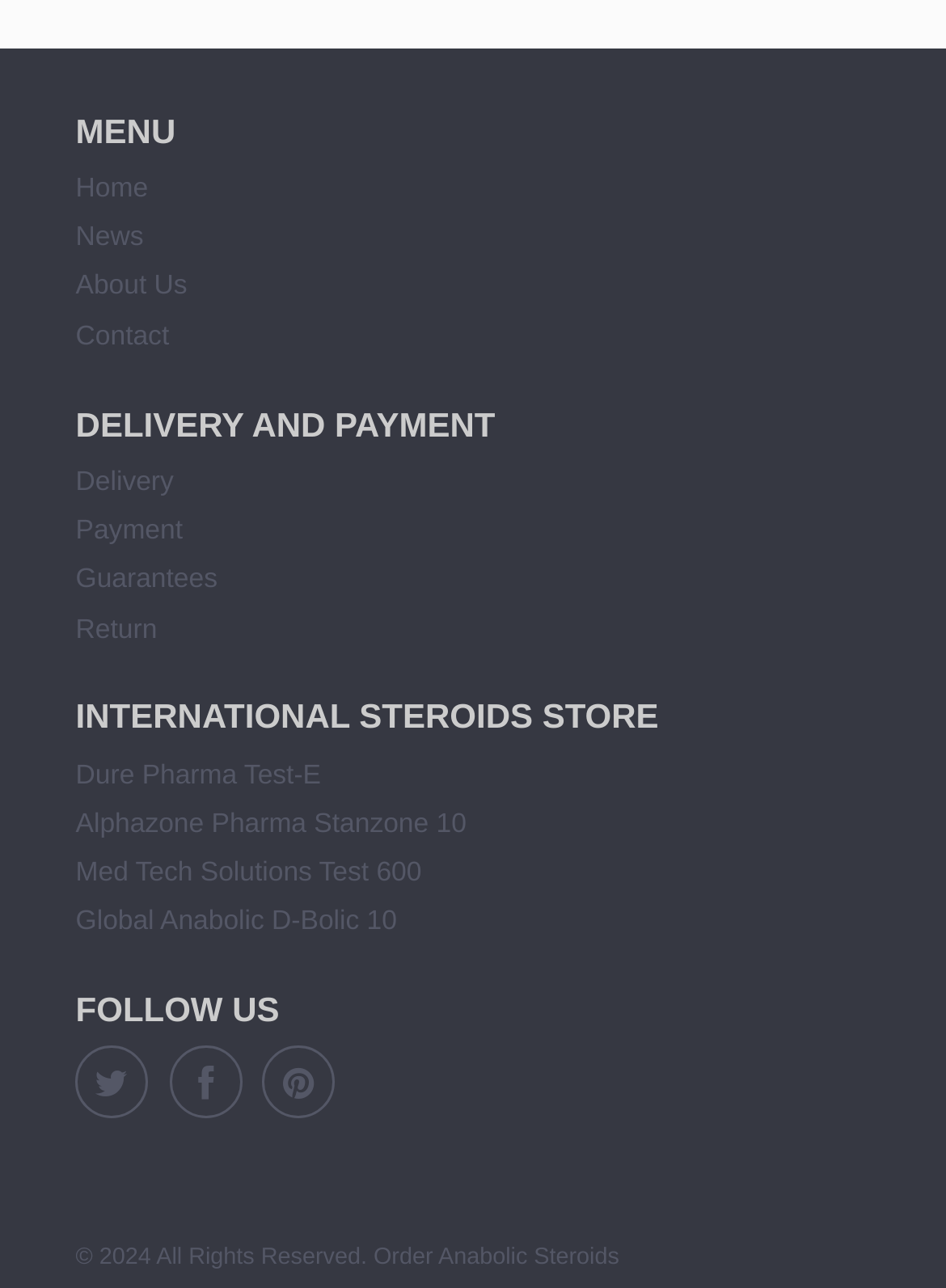Locate the bounding box coordinates of the region to be clicked to comply with the following instruction: "go to home page". The coordinates must be four float numbers between 0 and 1, in the form [left, top, right, bottom].

[0.08, 0.136, 0.156, 0.158]